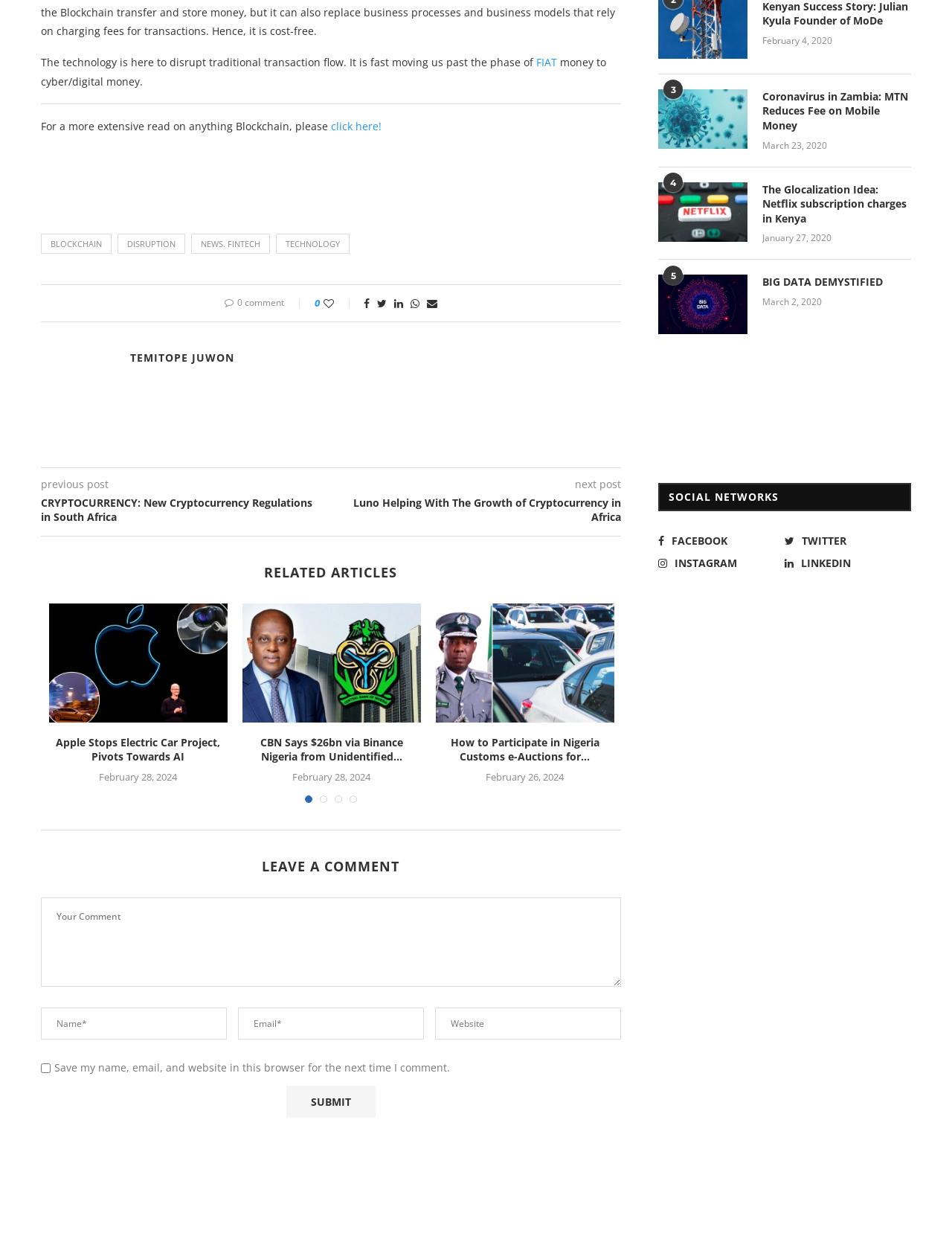Can you find the bounding box coordinates for the element to click on to achieve the instruction: "Click on the 'click here!' link"?

[0.348, 0.096, 0.401, 0.108]